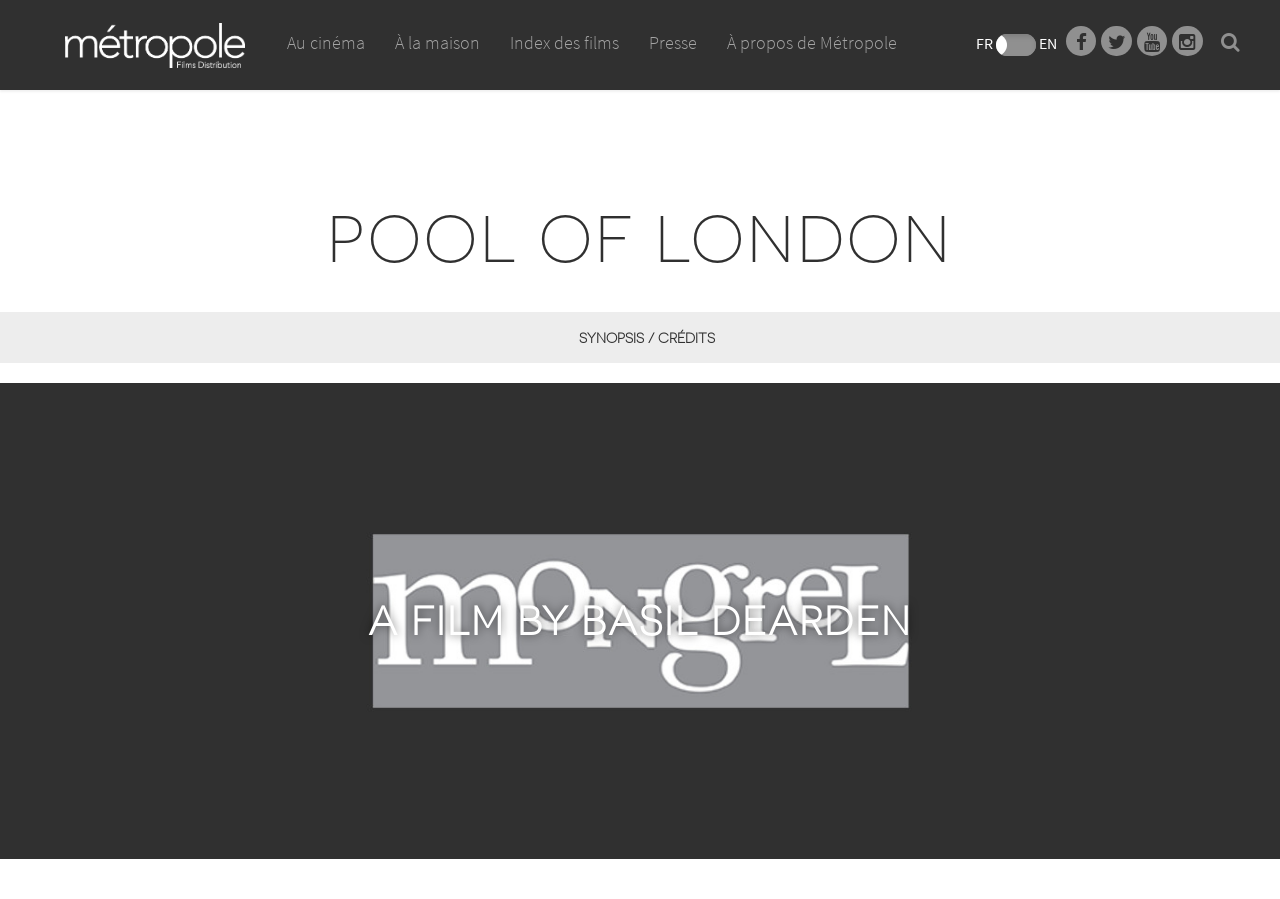Find the bounding box coordinates of the area that needs to be clicked in order to achieve the following instruction: "Click on Au cinéma". The coordinates should be specified as four float numbers between 0 and 1, i.e., [left, top, right, bottom].

[0.223, 0.0, 0.287, 0.144]